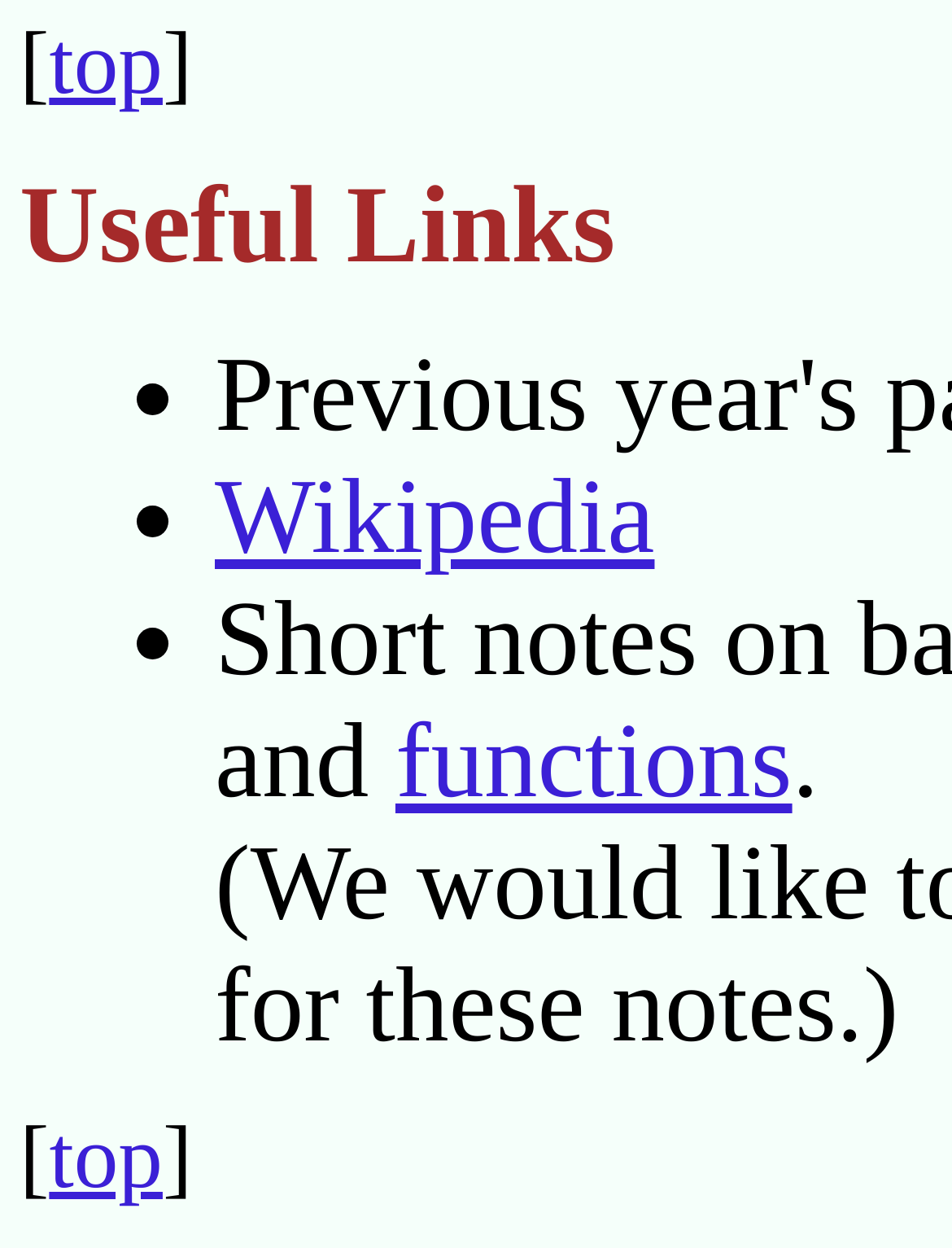Please reply to the following question using a single word or phrase: 
What is the text of the second link?

Wikipedia